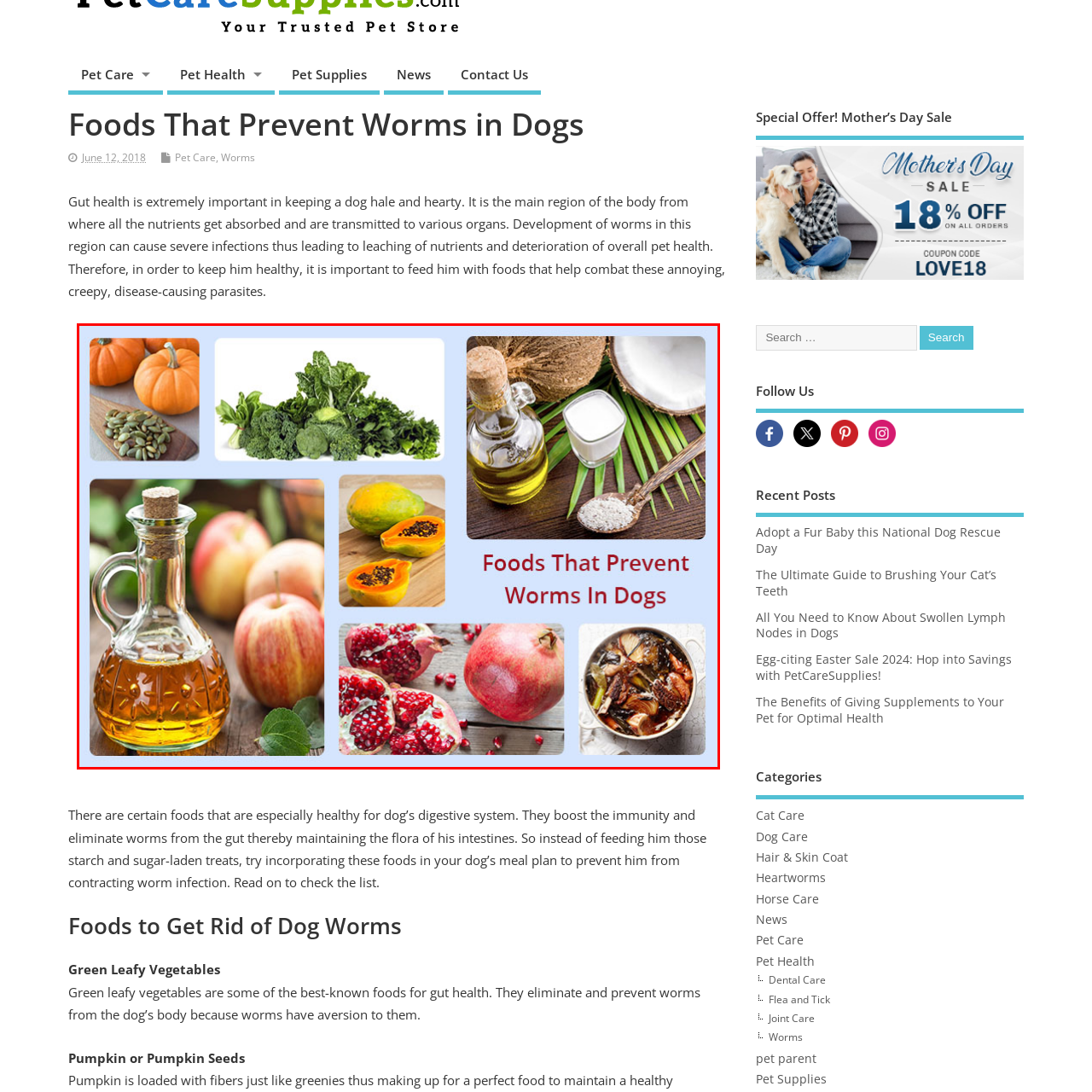Examine the image inside the red outline, What type of fruit is shown in the upper right corner?
 Answer with a single word or phrase.

Papaya